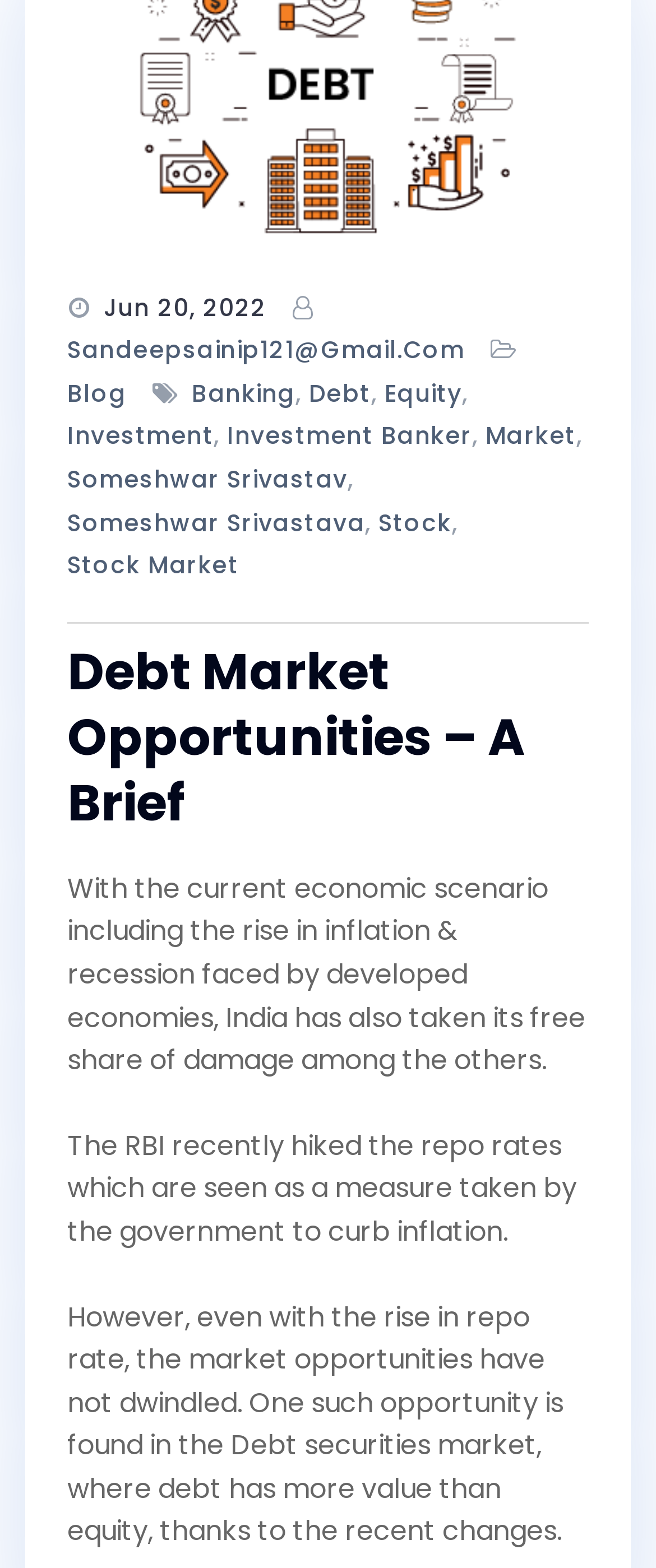Identify the bounding box coordinates of the HTML element based on this description: "sandeepsainip121@gmail.com".

[0.103, 0.21, 0.708, 0.238]